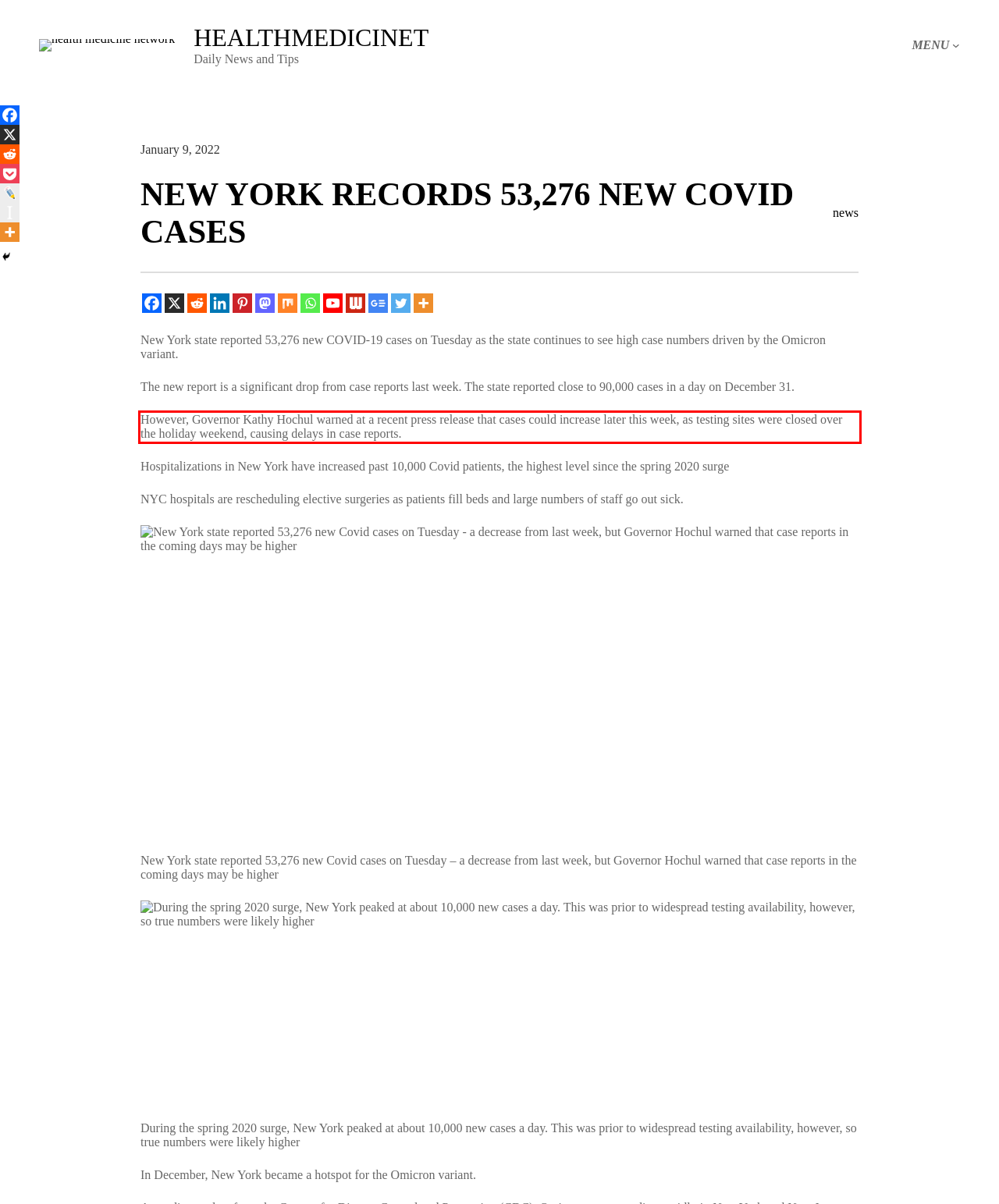You are given a screenshot of a webpage with a UI element highlighted by a red bounding box. Please perform OCR on the text content within this red bounding box.

However, Governor Kathy Hochul warned at a recent press release that cases could increase later this week, as testing sites were closed over the holiday weekend, causing delays in case reports.